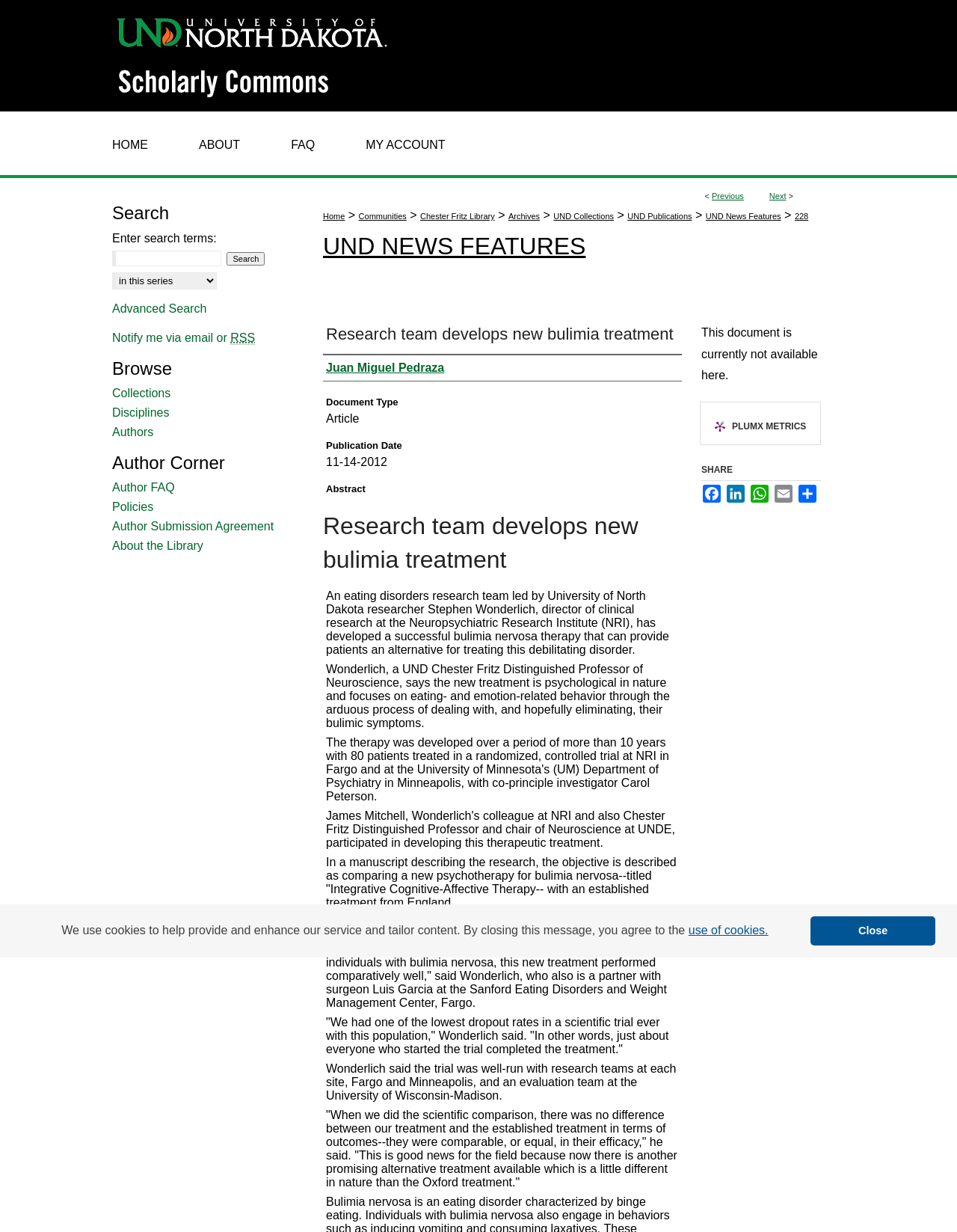Please determine the bounding box coordinates for the UI element described here. Use the format (top-left x, top-left y, bottom-right x, bottom-right y) with values bounded between 0 and 1: Authors

[0.117, 0.345, 0.305, 0.356]